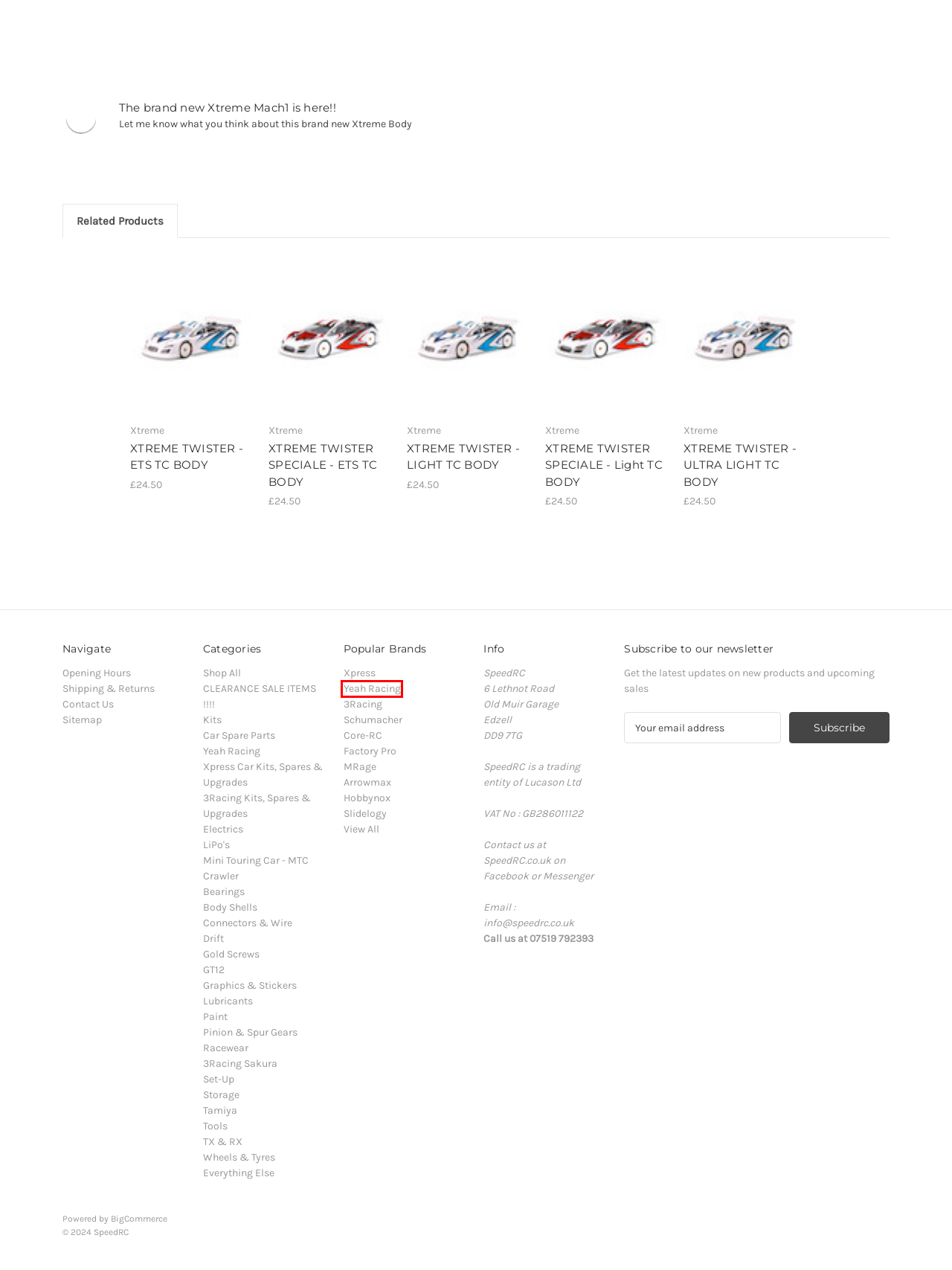You have been given a screenshot of a webpage with a red bounding box around a UI element. Select the most appropriate webpage description for the new webpage that appears after clicking the element within the red bounding box. The choices are:
A. XTREME TWISTER - ETS TC BODY
B. TX & RX - SpeedRC
C. Factory Pro Products - SpeedRC
D. XTREME TWISTER - LIGHT TC BODY
E. Schumacher Products - SpeedRC
F. Enterprise ecommerce, simplified. | BigCommerce
G. The UK's Biggest supplier of Yeah Racing Products
H. 3Racing Sakura - Page 1 - SpeedRC

G